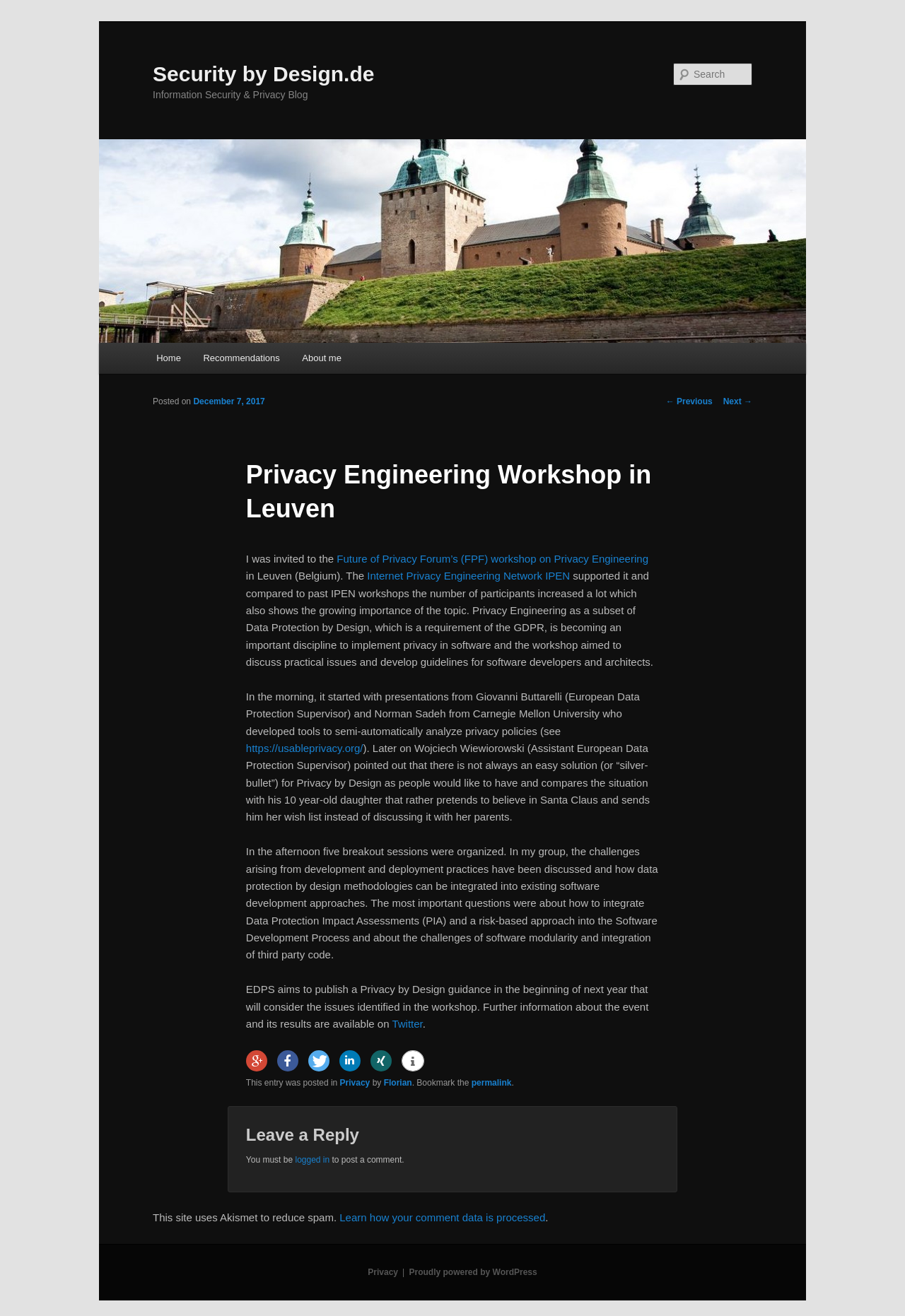Identify the bounding box for the given UI element using the description provided. Coordinates should be in the format (top-left x, top-left y, bottom-right x, bottom-right y) and must be between 0 and 1. Here is the description: check availabilty

None